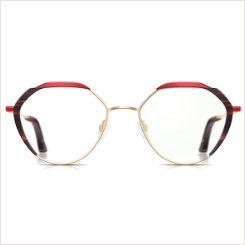Explain the image thoroughly, mentioning every notable detail.

Introducing a stylish pair of women's combination glasses, featuring an elegant design that blends metal and acetate. The frames showcase a contemporary aesthetic with a striking contrast between deep red and sleek gold. The unique shape balances sophistication and modern flair, making these glasses an ideal accessory for any outfit. Ideal for those seeking both comfort and fashion, these frames are perfect for various occasions, ensuring you make a statement while protecting your vision.